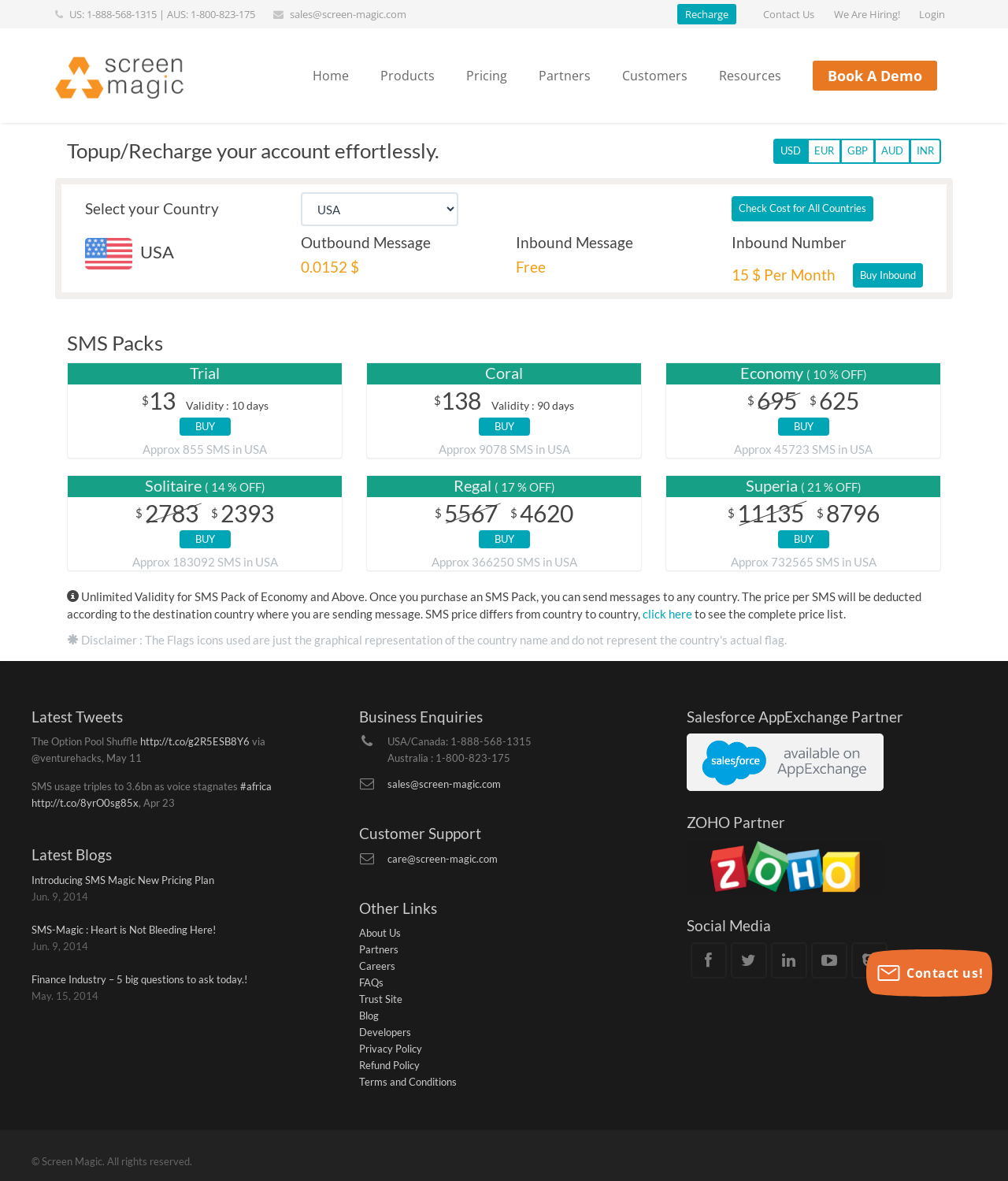Create a full and detailed caption for the entire webpage.

The webpage is a customer portal for SMS Magic, a service that allows users to top up and recharge their accounts effortlessly. At the top of the page, there is a header section with contact information, including a phone number and email address, as well as links to various pages such as "Recharge", "Contact Us", "We Are Hiring!", and "Login".

Below the header, there is a navigation menu with links to "Home", "Products", "Pricing", "Partners", "Customers", "Resources", and "Book A Demo". 

The main content of the page is divided into several sections. The first section has a heading "Topup/Recharge your account effortlessly" and provides options to select a country and check the cost of sending messages to different countries. There are also buttons to buy inbound numbers and check the cost of sending messages to all countries.

The next section is titled "SMS Packs" and displays various SMS pack options, including "Trial", "Coral", "Economy", "Solitaire", "Regal", and "Superia". Each pack has its own pricing and validity period, and some packs have discounts. There are buttons to buy each pack.

Below the SMS packs section, there is a heading that explains the unlimited validity of SMS packs for Economy and above, and how the price per SMS will be deducted according to the destination country. There is also a link to view the complete price list.

The page also has a disclaimer section that explains the use of country name graphical representations, and a section titled "Latest Tweets" that displays a tweet from "The Option Pool Shuffle".

Throughout the page, there are various images, including flags representing different countries, and a logo for Screen-Magic.